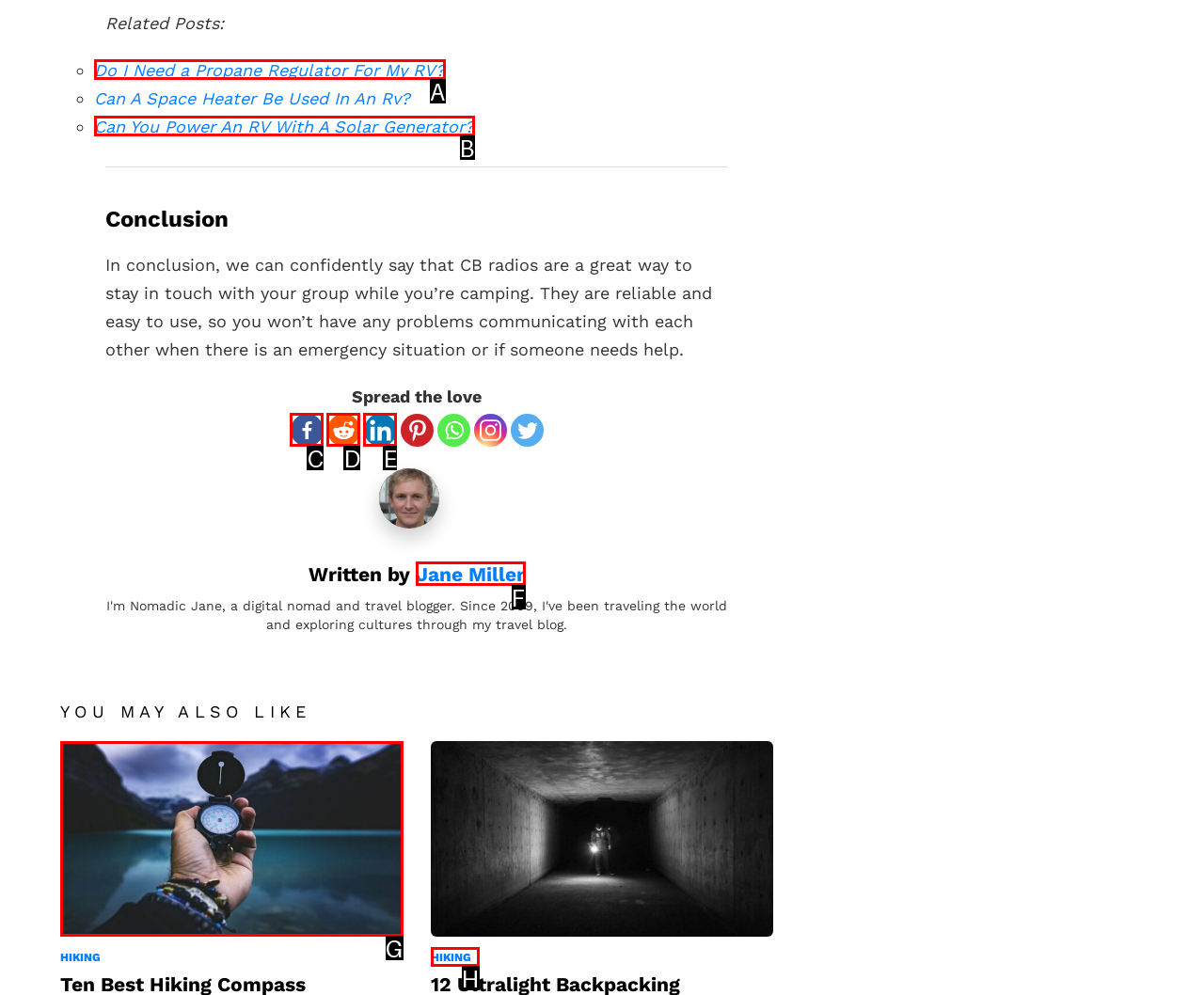Determine which HTML element best suits the description: title="Ten Best Hiking Compass". Reply with the letter of the matching option.

G